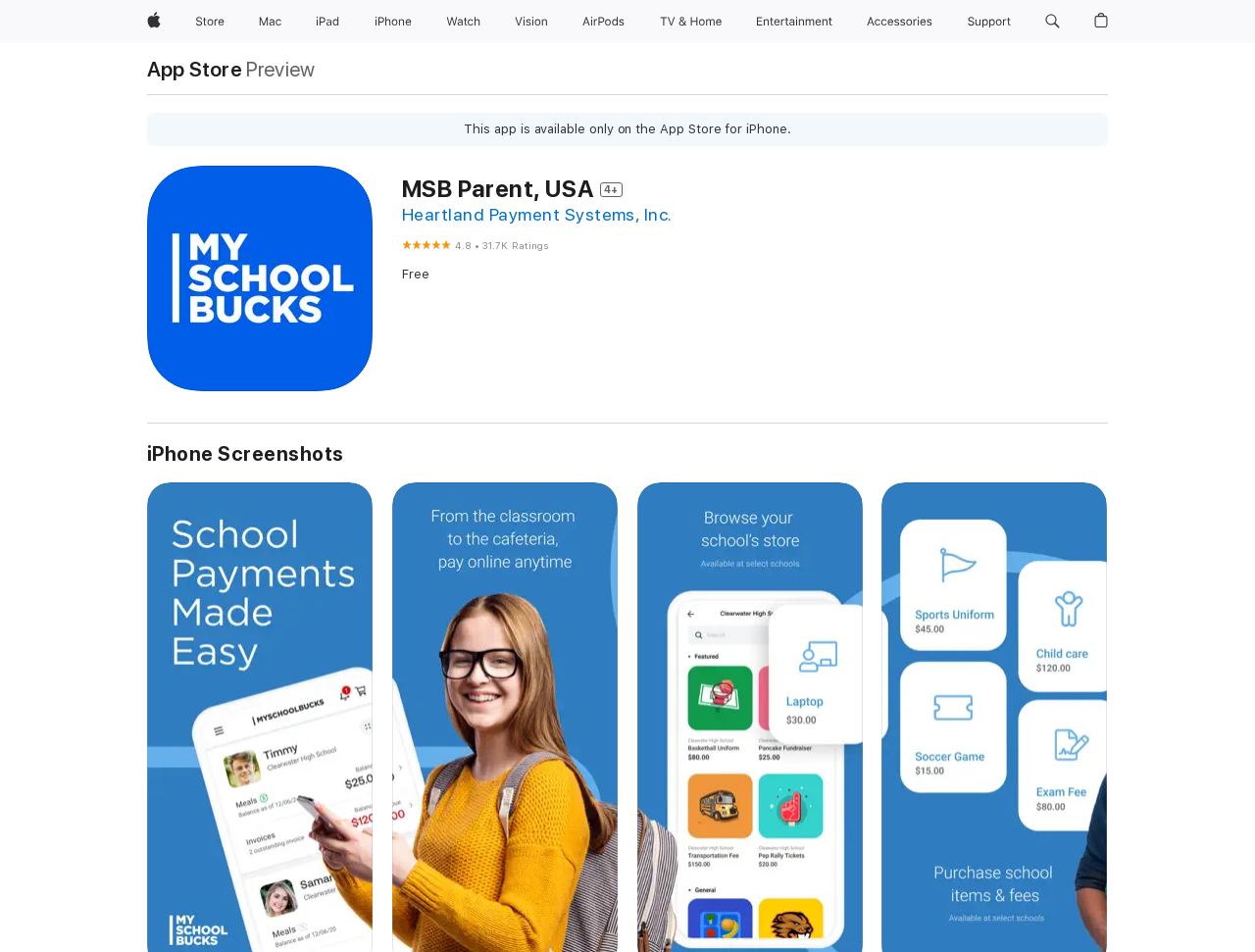Using the webpage screenshot, find the UI element described by aria-label="Support menu". Provide the bounding box coordinates in the format (top-left x, top-left y, bottom-right x, bottom-right y), ensuring all values are floating point numbers between 0 and 1.

[0.8, 0.0, 0.817, 0.045]